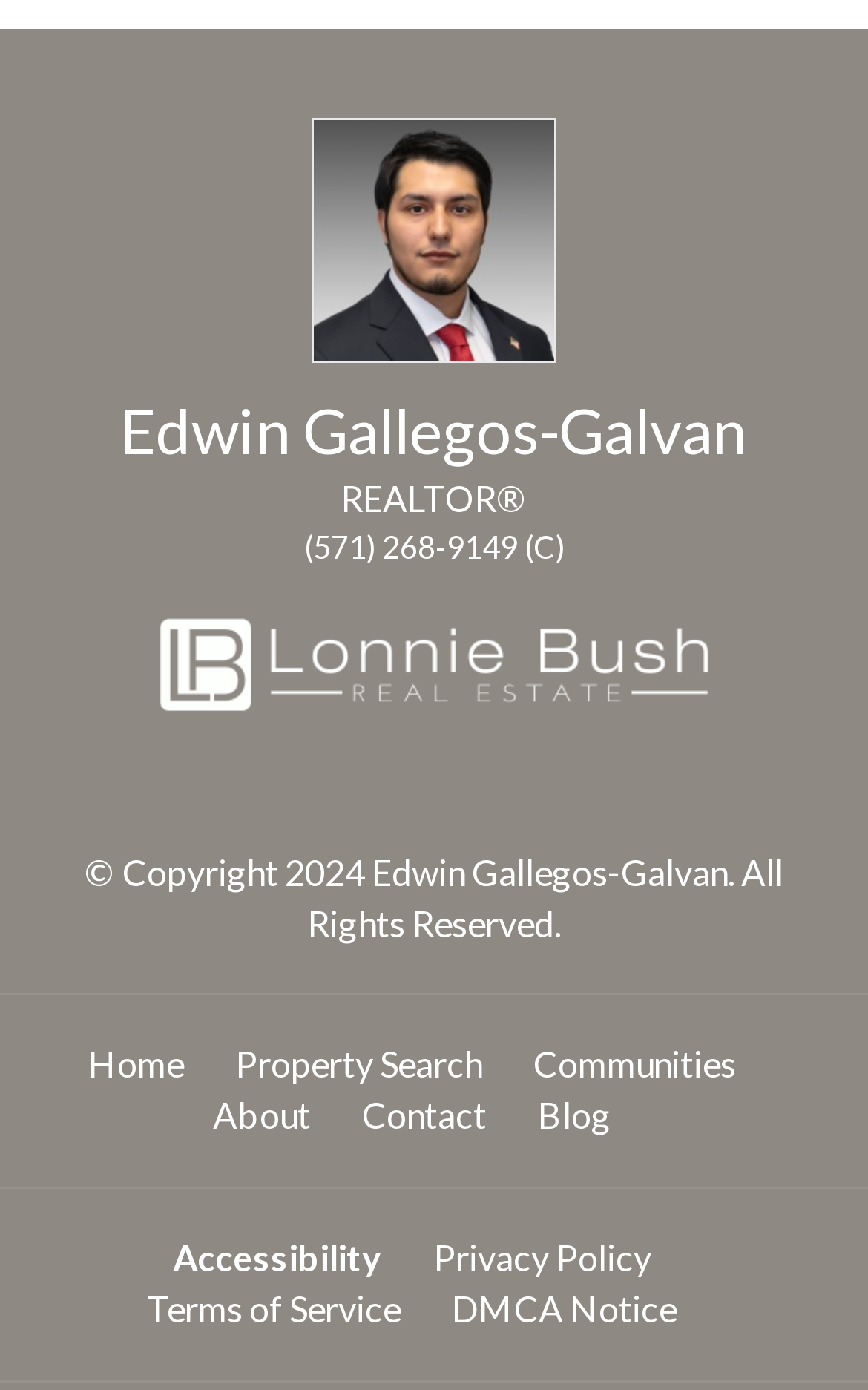What is the name of the real estate group?
Based on the screenshot, provide a one-word or short-phrase response.

The Real Estate Group